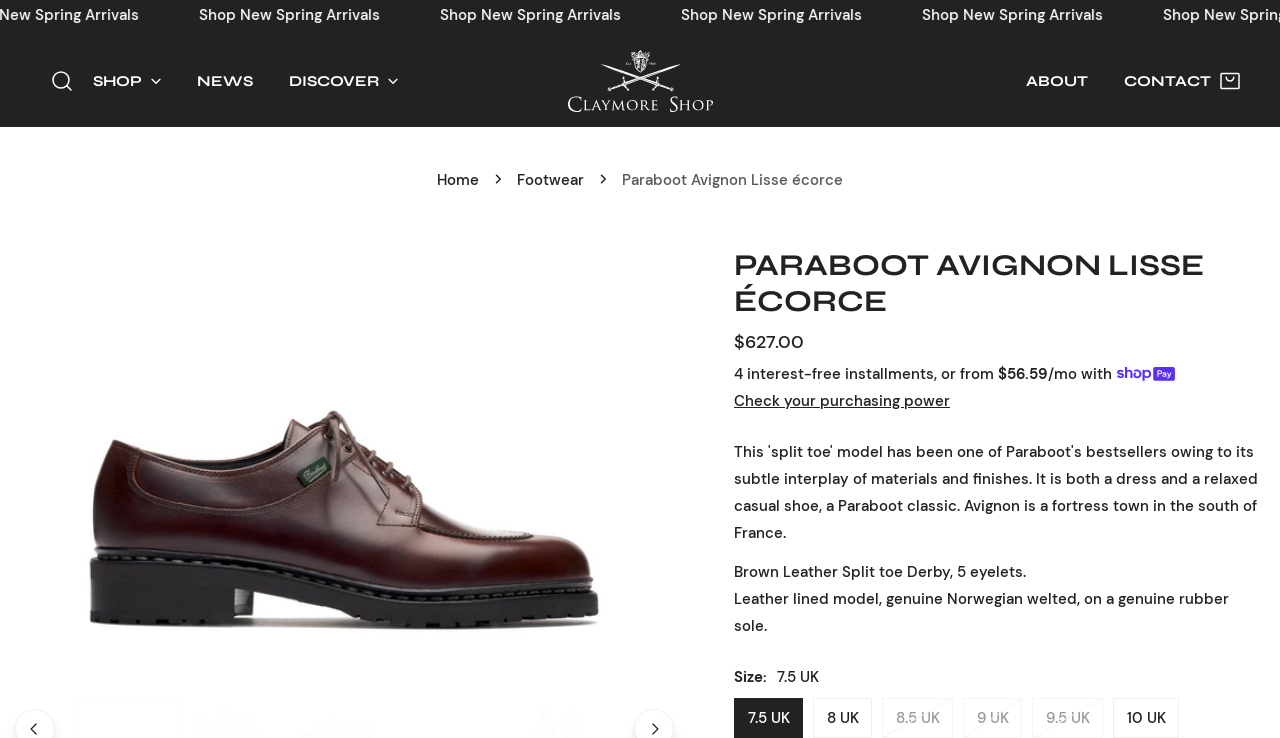What is the size of the shoe?
Please look at the screenshot and answer in one word or a short phrase.

7.5 UK